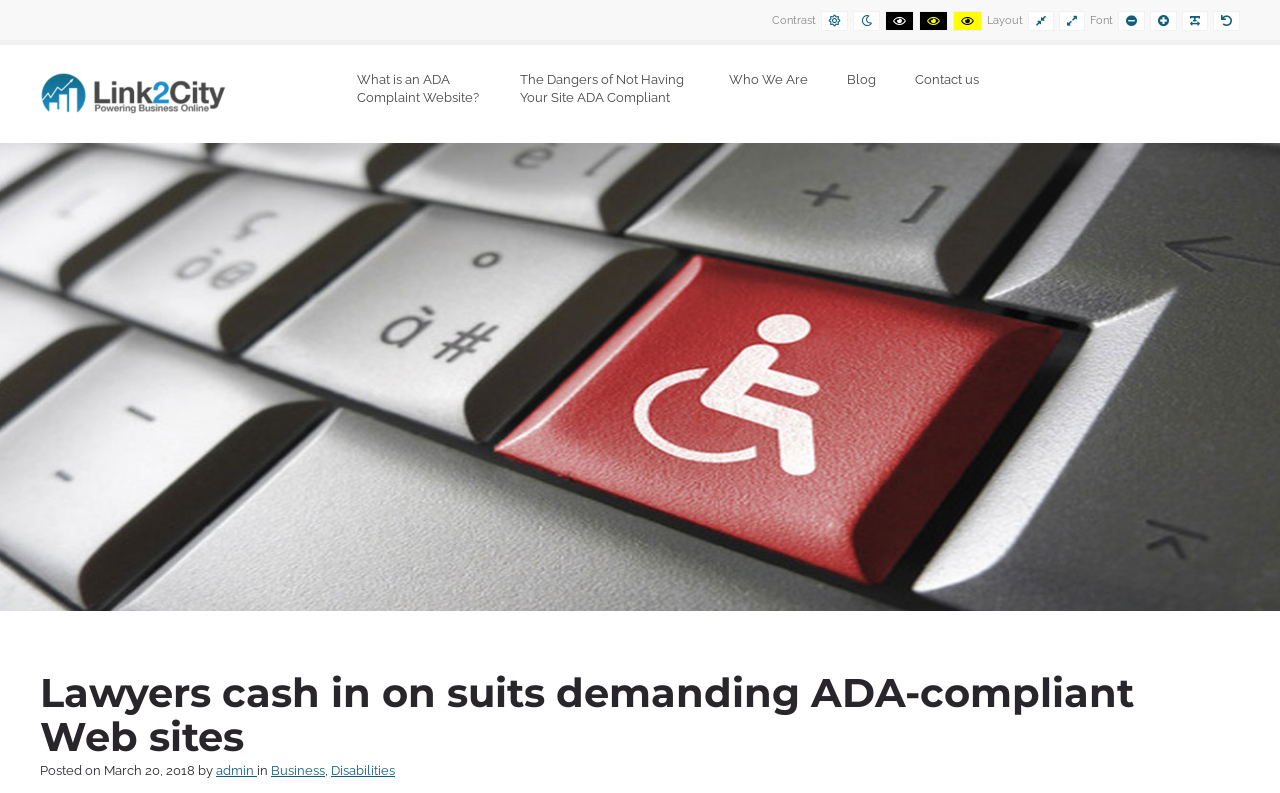Determine the bounding box coordinates of the region to click in order to accomplish the following instruction: "Read about what is an ADA complaint website". Provide the coordinates as four float numbers between 0 and 1, specifically [left, top, right, bottom].

[0.264, 0.057, 0.391, 0.16]